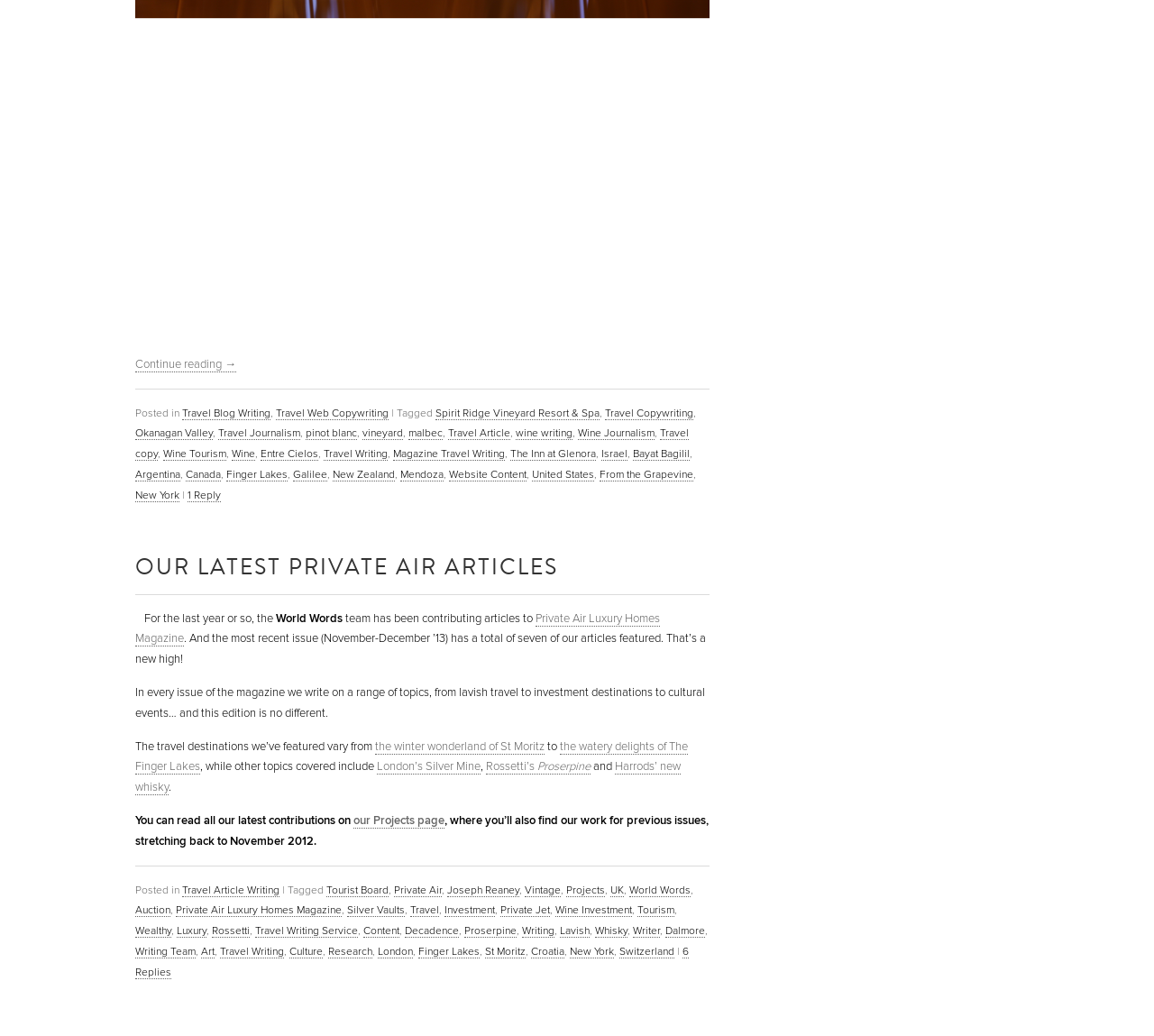Answer the question using only a single word or phrase: 
How many articles are featured in the latest issue of the magazine?

Seven